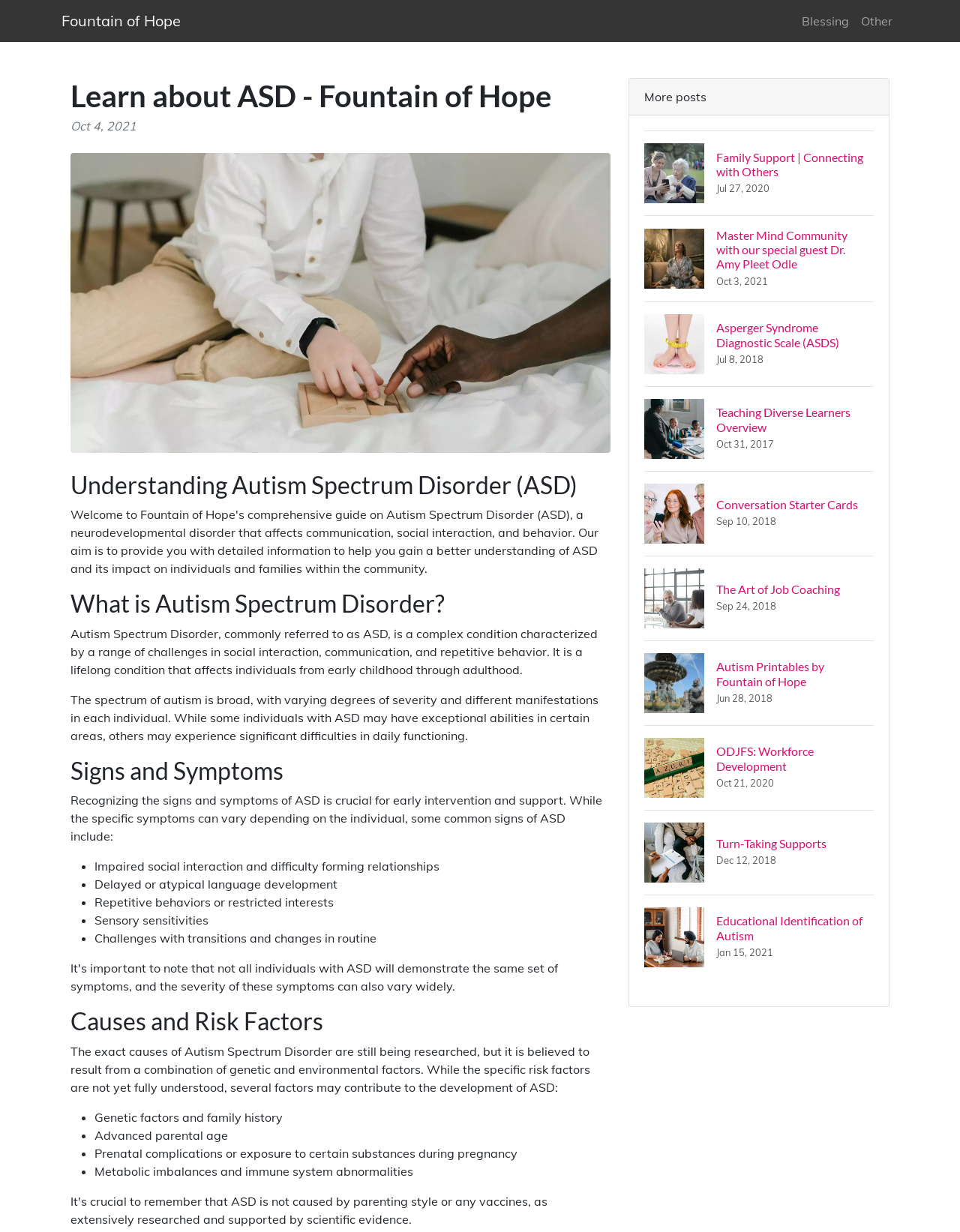What are the signs and symptoms of ASD?
Please use the image to deliver a detailed and complete answer.

According to the webpage, the signs and symptoms of Autism Spectrum Disorder (ASD) include impaired social interaction and difficulty forming relationships, delayed or atypical language development, repetitive behaviors or restricted interests, sensory sensitivities, and challenges with transitions and changes in routine.